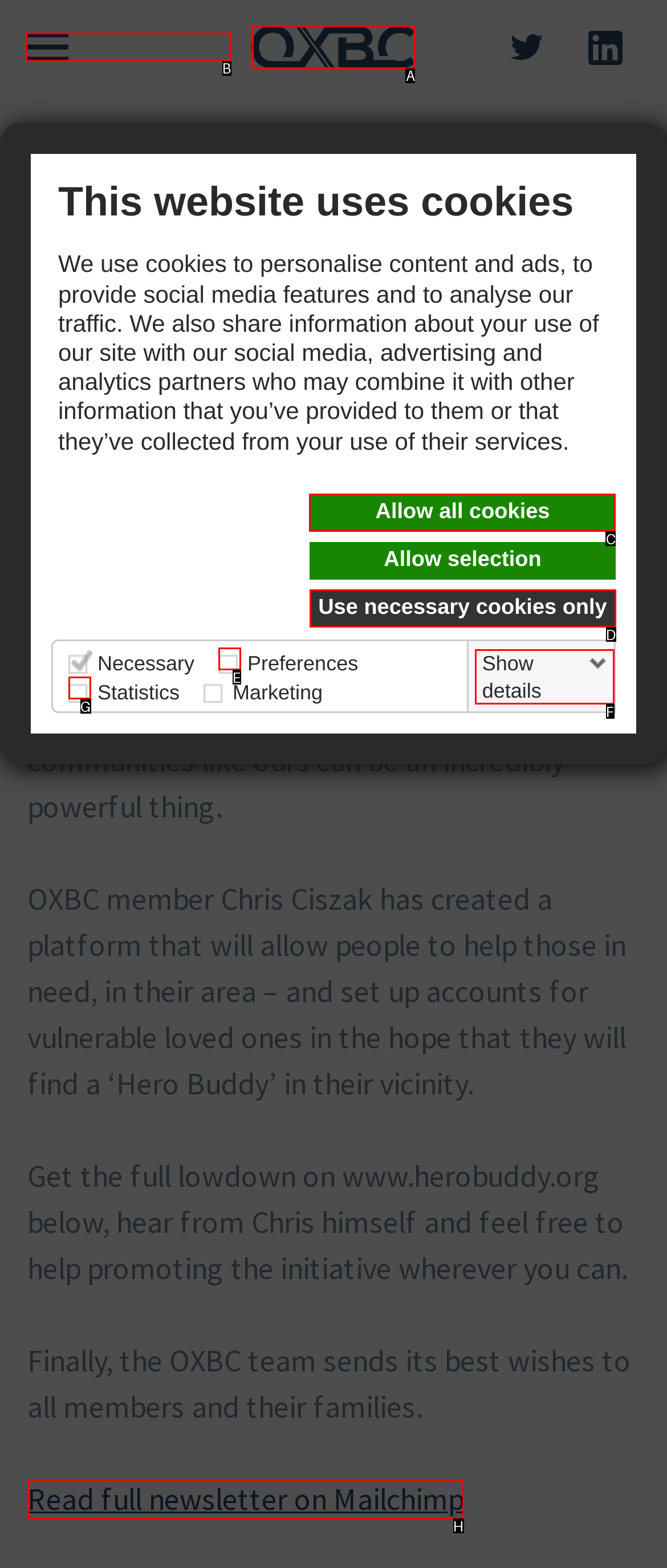Select the letter of the element you need to click to complete this task: Allow all cookies
Answer using the letter from the specified choices.

C